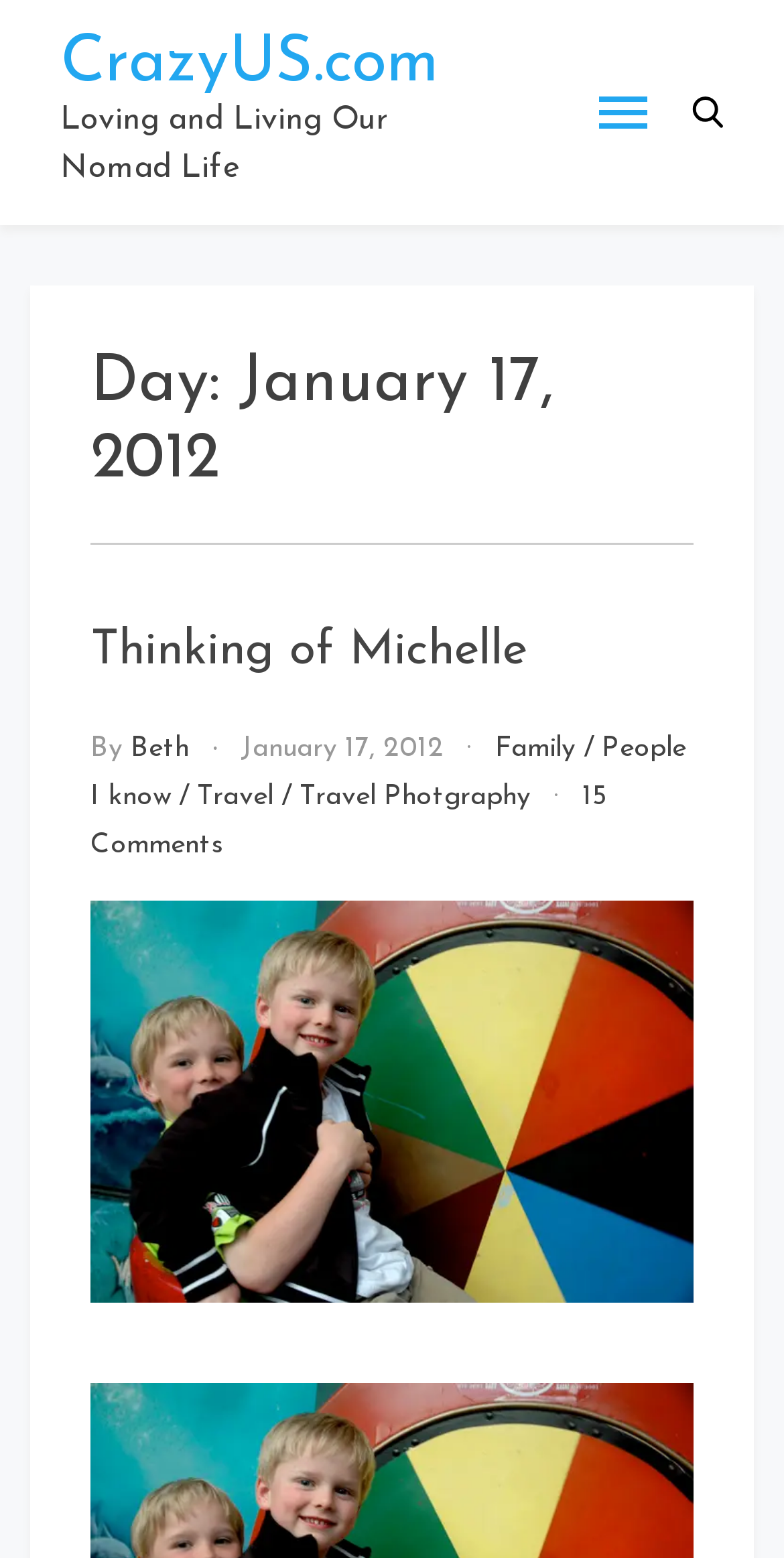What is the date of the blog post?
Provide a short answer using one word or a brief phrase based on the image.

January 17, 2012